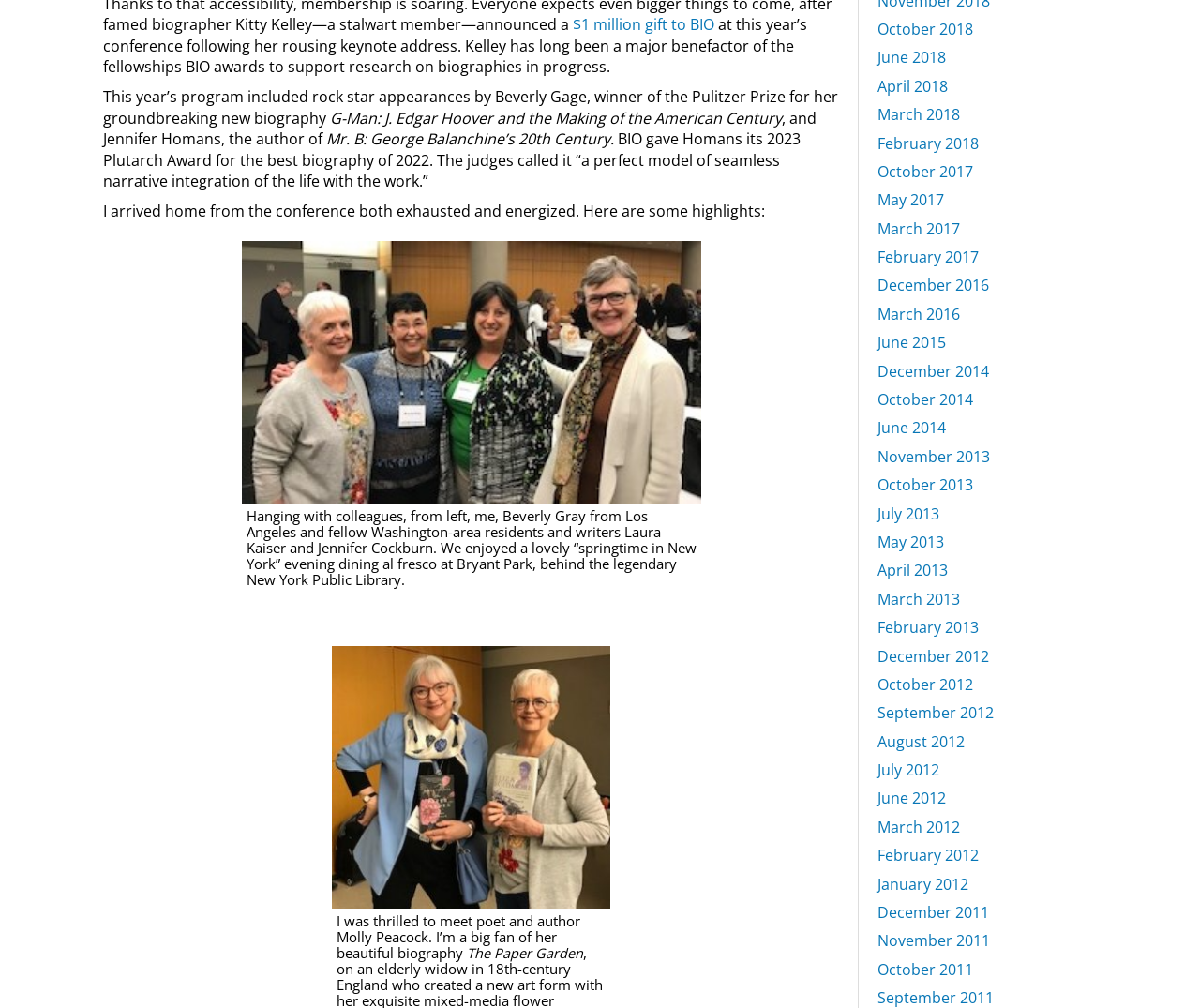Based on the image, please respond to the question with as much detail as possible:
Who is the author of the biography 'The Paper Garden'?

The text mentions that the author met poet and author Molly Peacock, and she is a big fan of Molly Peacock's beautiful biography 'The Paper Garden'.